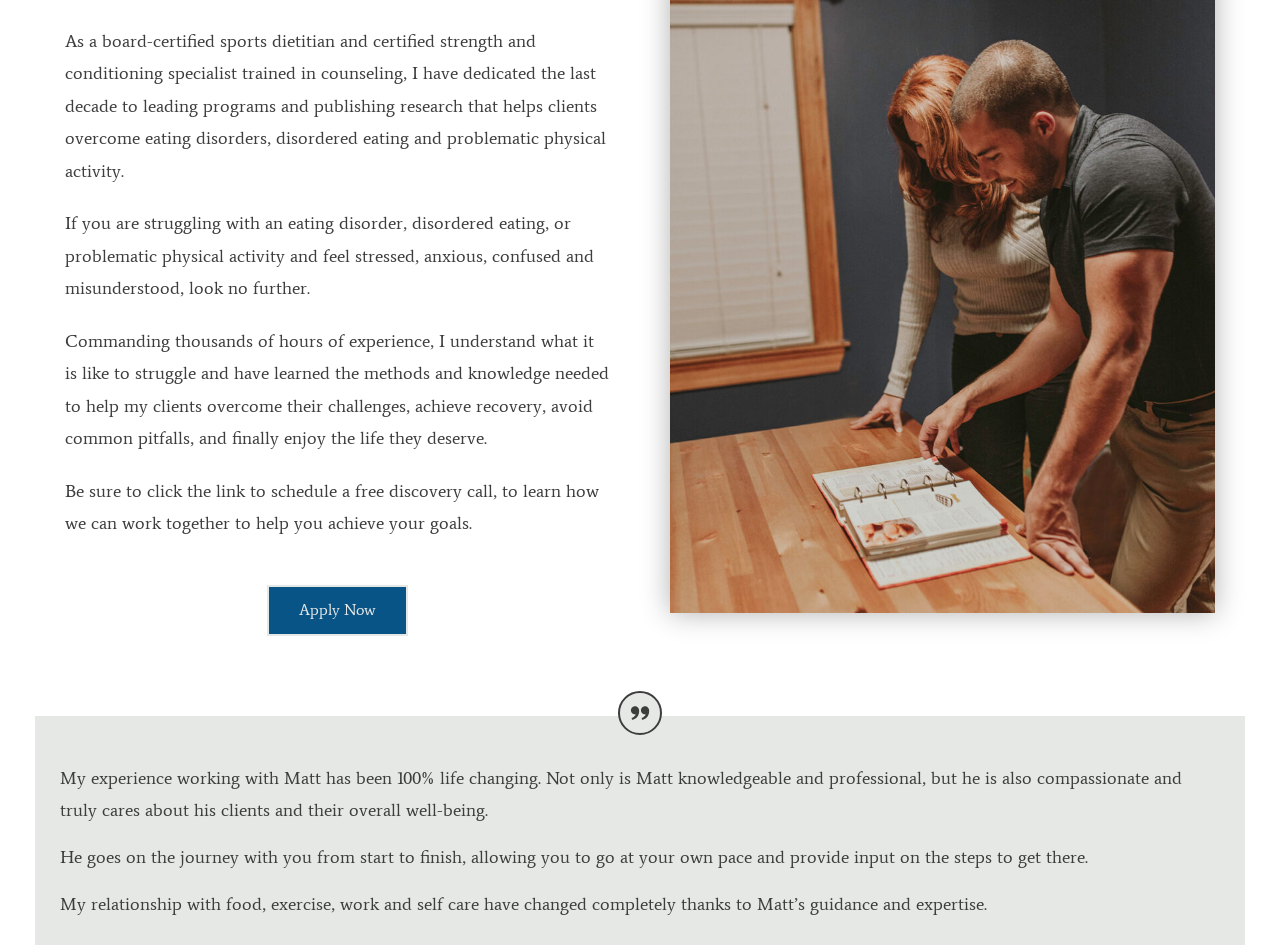Given the element description, predict the bounding box coordinates in the format (top-left x, top-left y, bottom-right x, bottom-right y). Make sure all values are between 0 and 1. Here is the element description: analysis

None